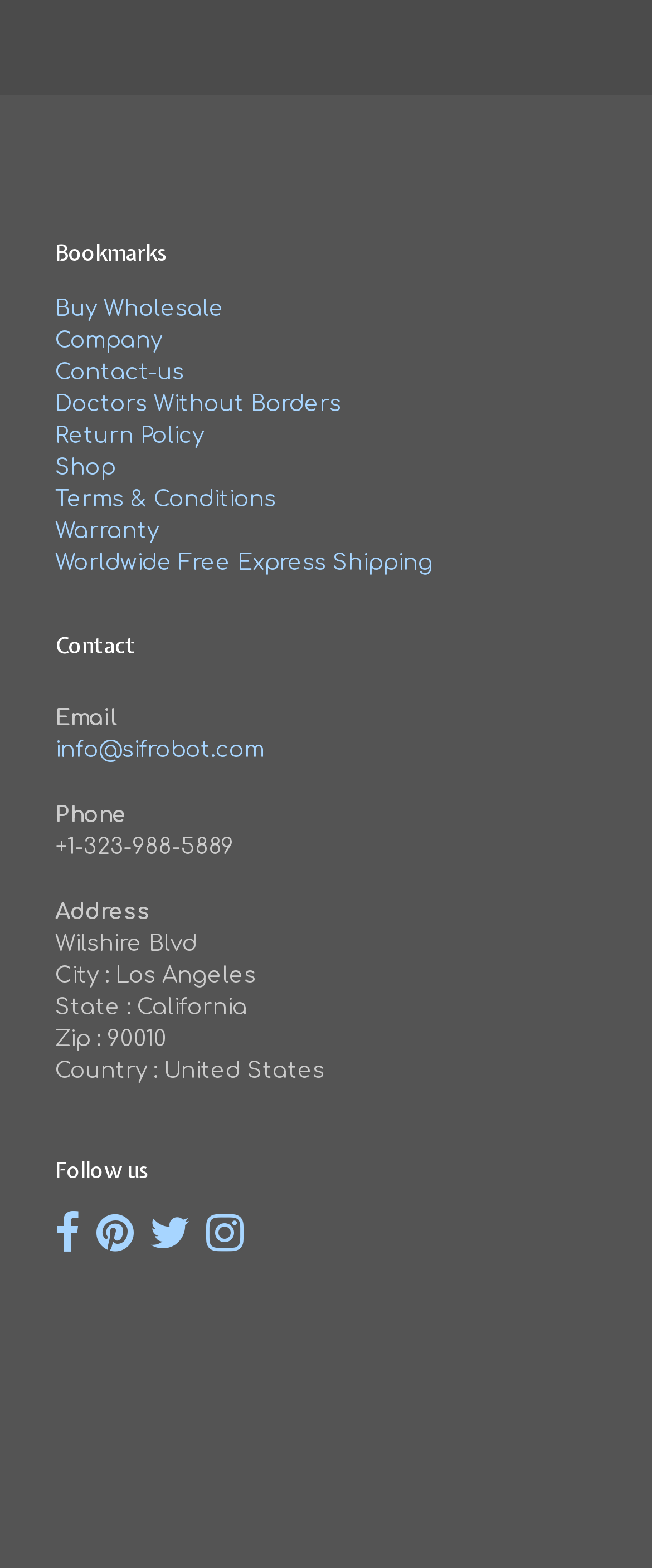Provide a brief response in the form of a single word or phrase:
How many social media links are there?

4